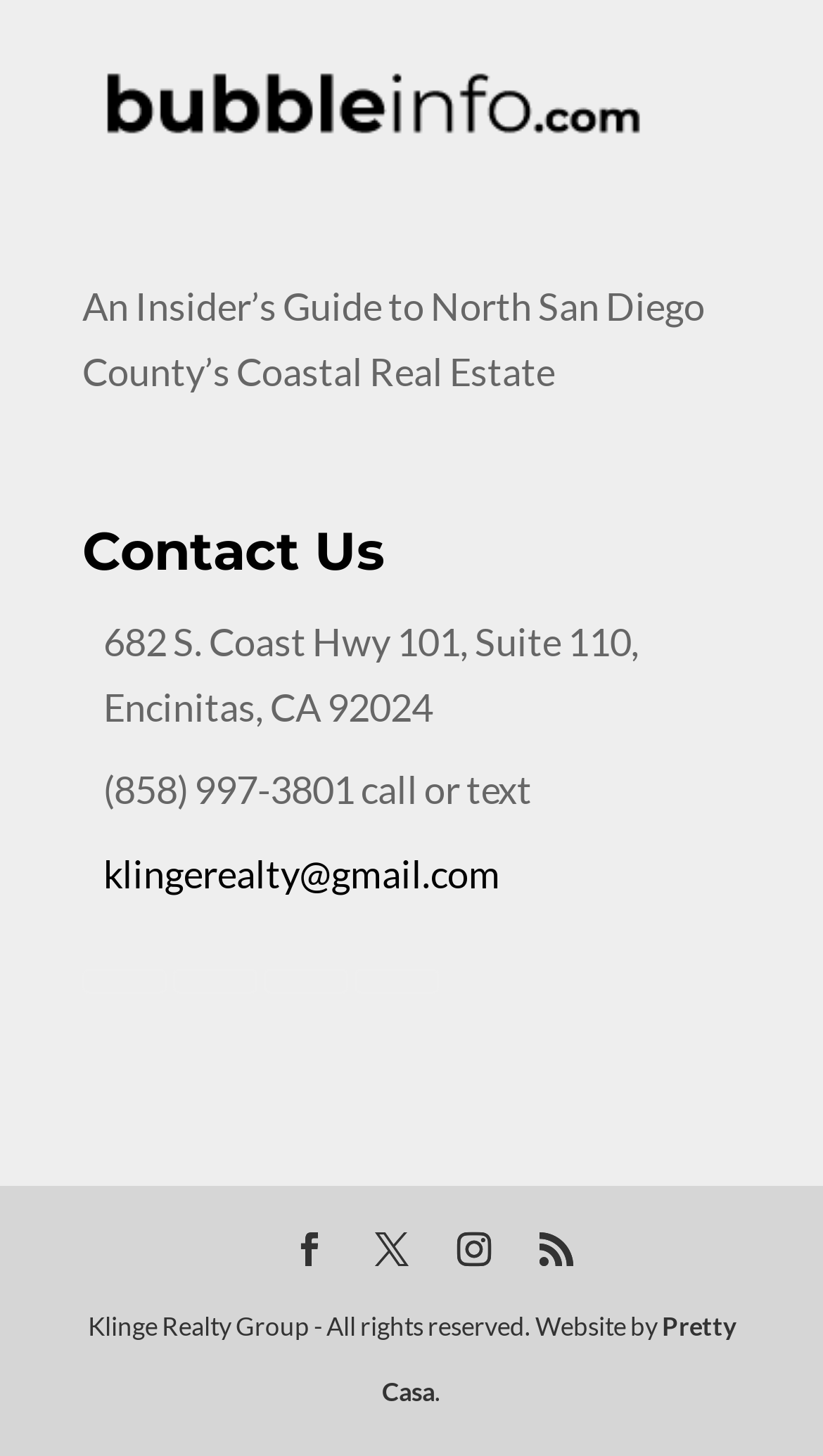Give a short answer using one word or phrase for the question:
How many social media links are there?

4